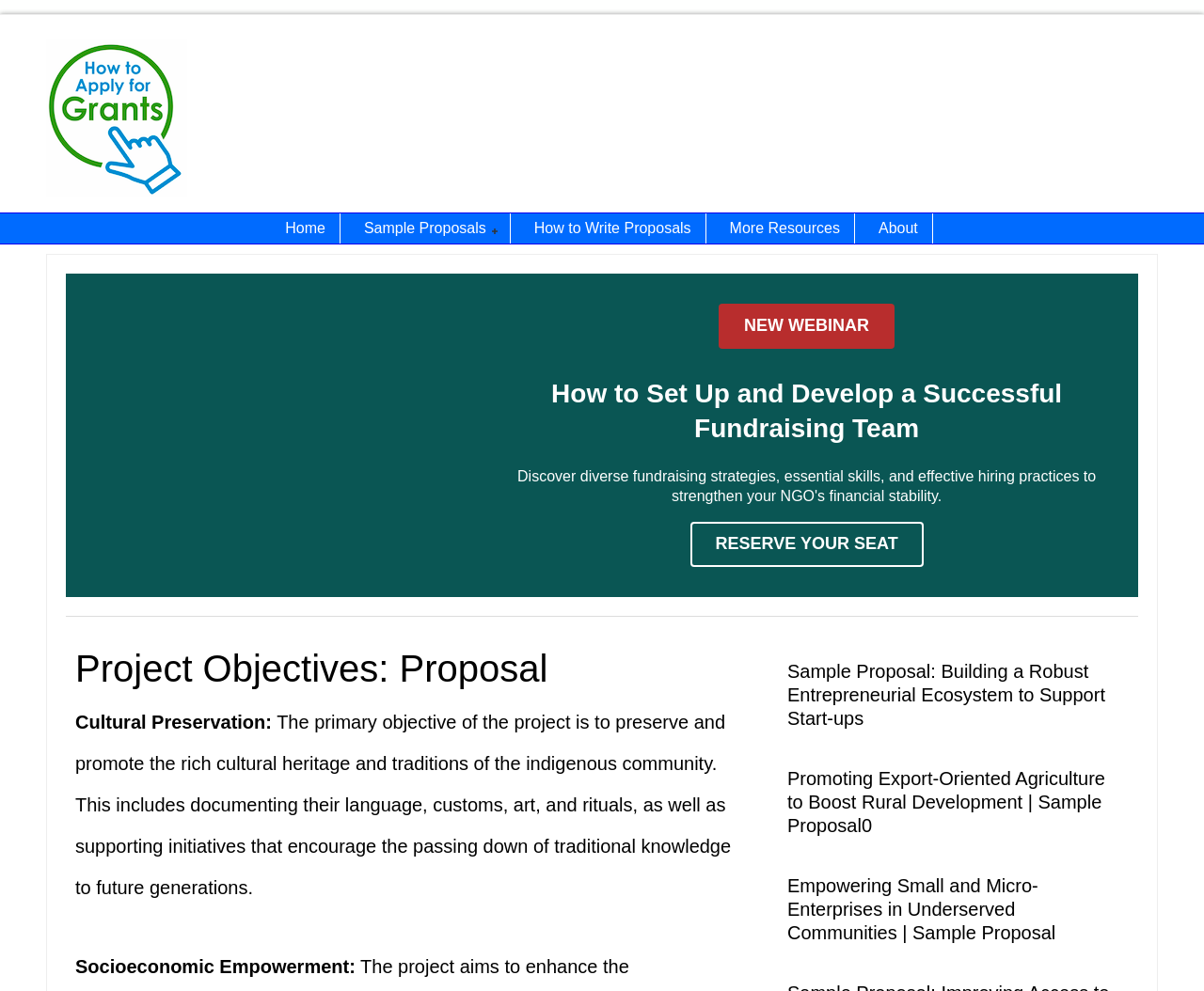What are the sample proposals listed on the webpage?
Give a detailed explanation using the information visible in the image.

The webpage lists three sample proposals, which are 'Building a Robust Entrepreneurial Ecosystem to Support Start-ups', 'Promoting Export-Oriented Agriculture to Boost Rural Development', and 'Empowering Small and Micro-Enterprises in Underserved Communities'.